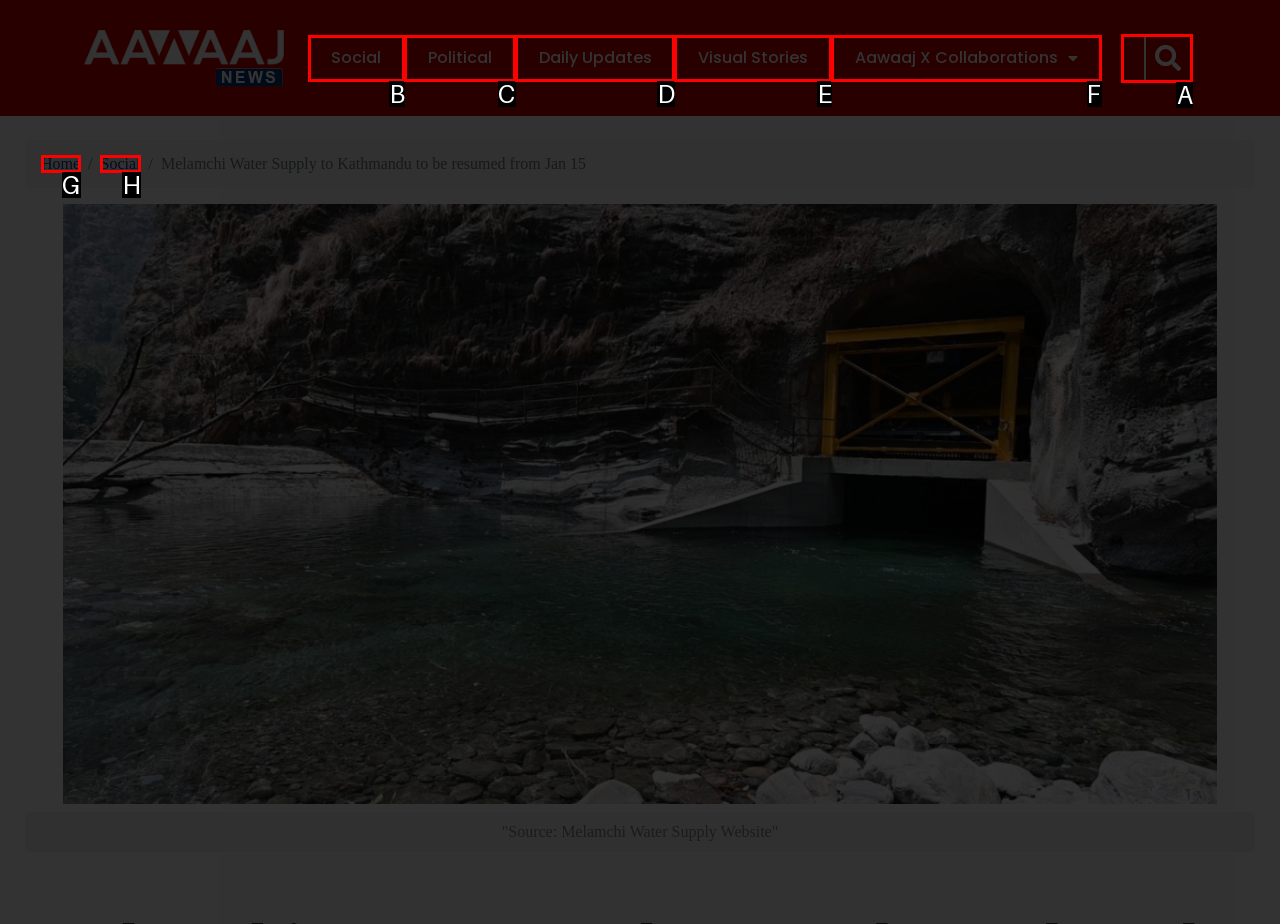Identify the correct choice to execute this task: search for something
Respond with the letter corresponding to the right option from the available choices.

A